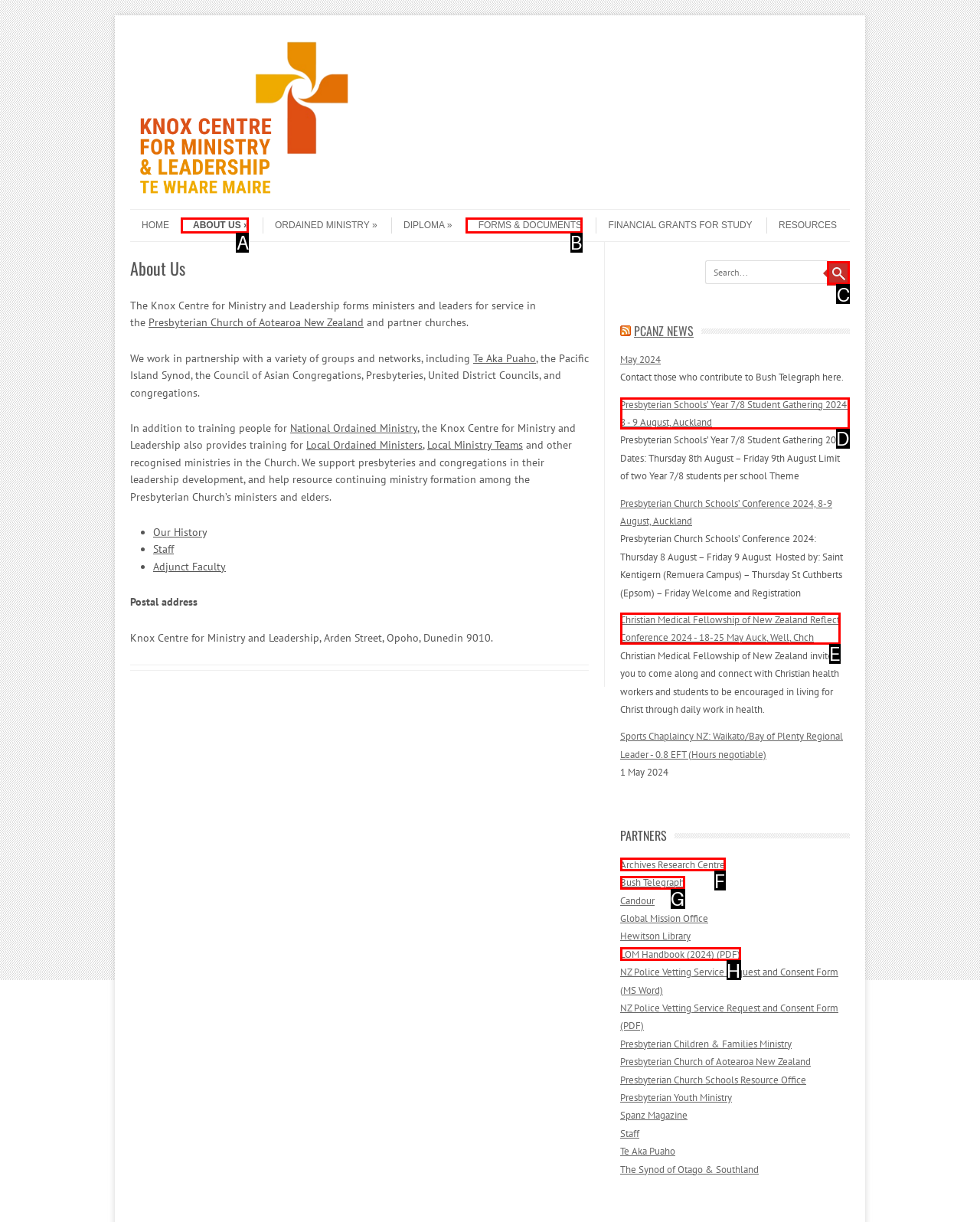Tell me which one HTML element I should click to complete the following task: Search for something Answer with the option's letter from the given choices directly.

C